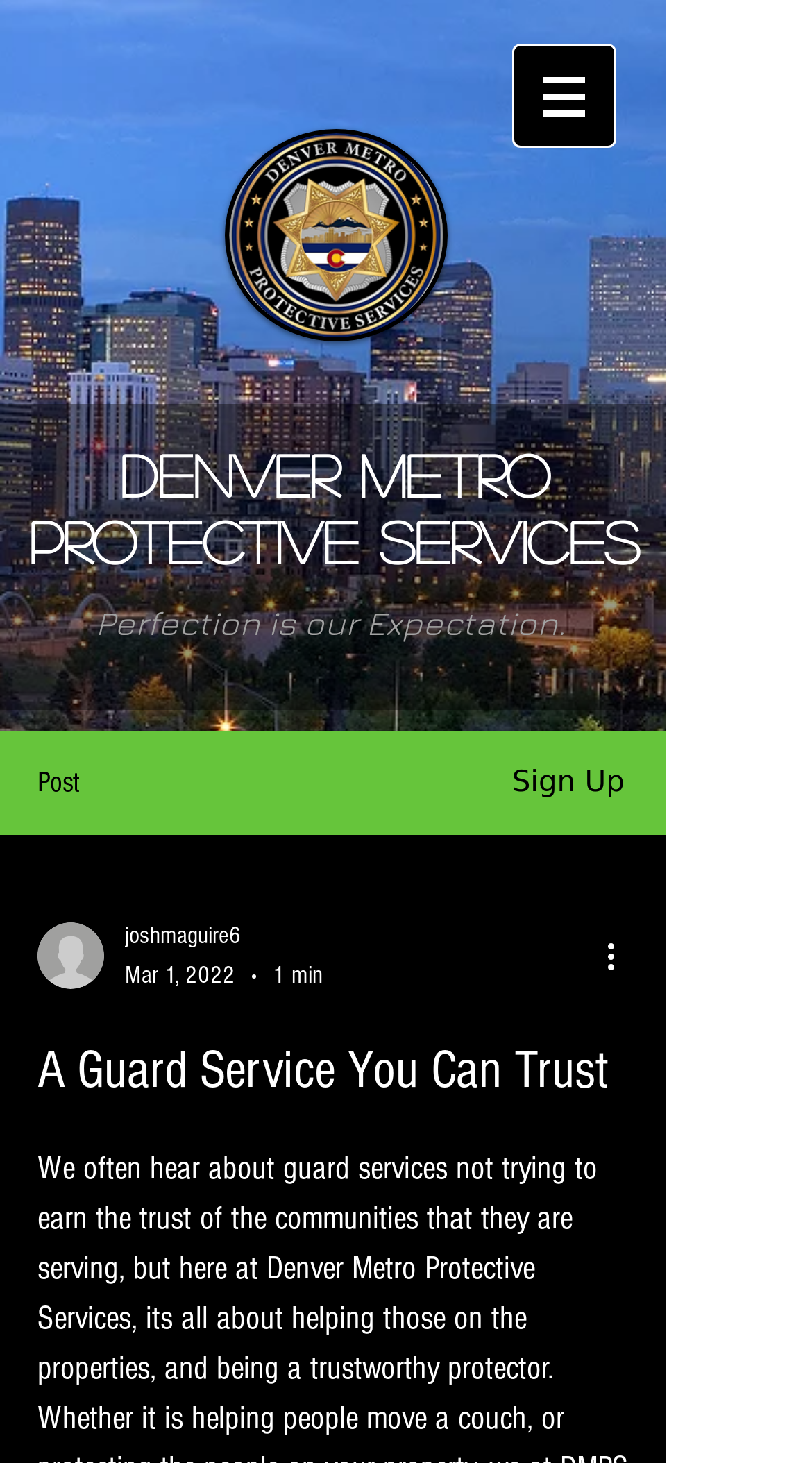Using the format (top-left x, top-left y, bottom-right x, bottom-right y), provide the bounding box coordinates for the described UI element. All values should be floating point numbers between 0 and 1: Denver METRO PROTECTIVE SERVICES

[0.036, 0.305, 0.787, 0.39]